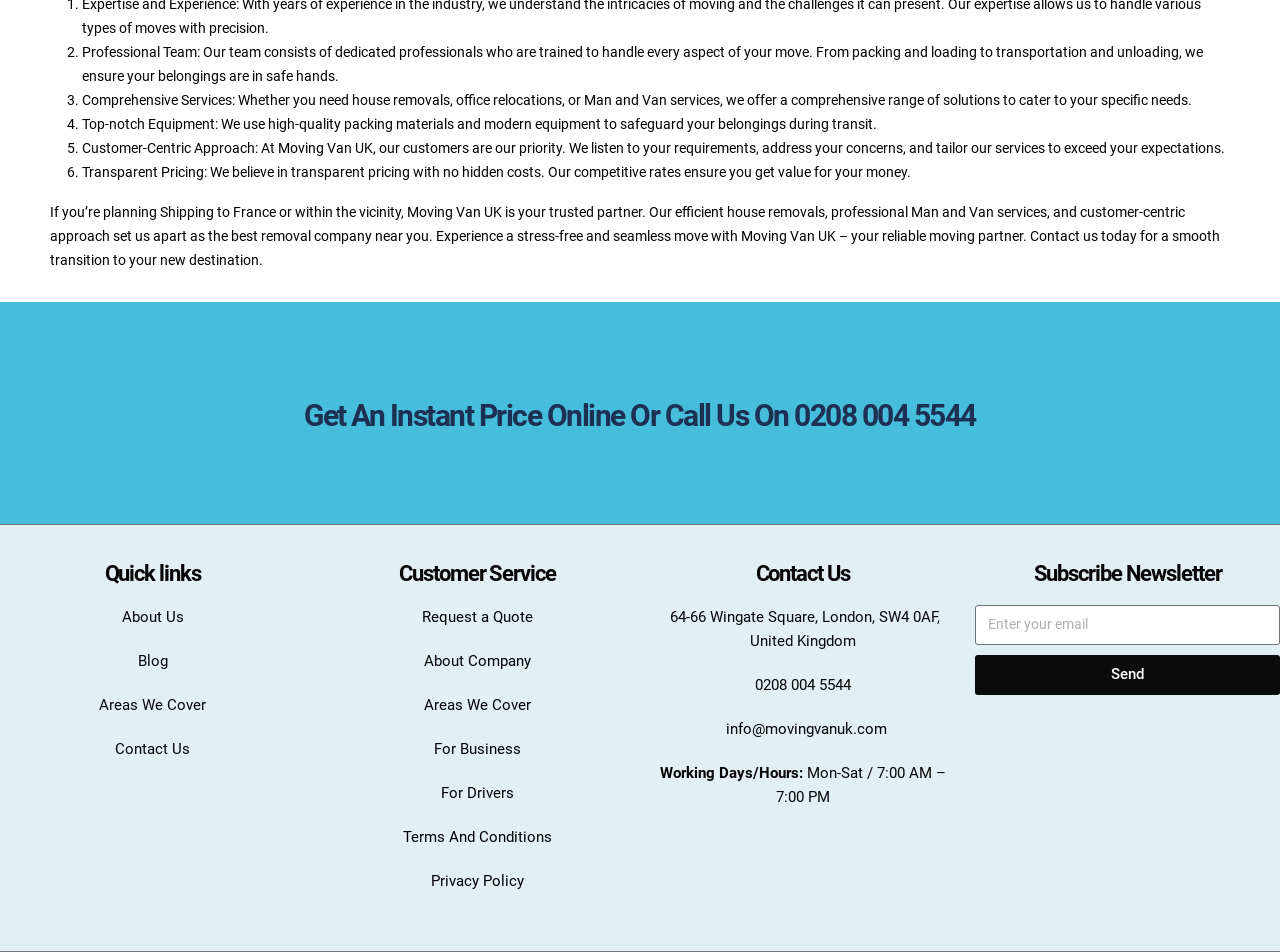What is the purpose of the company?
Provide a concise answer using a single word or phrase based on the image.

Removal services